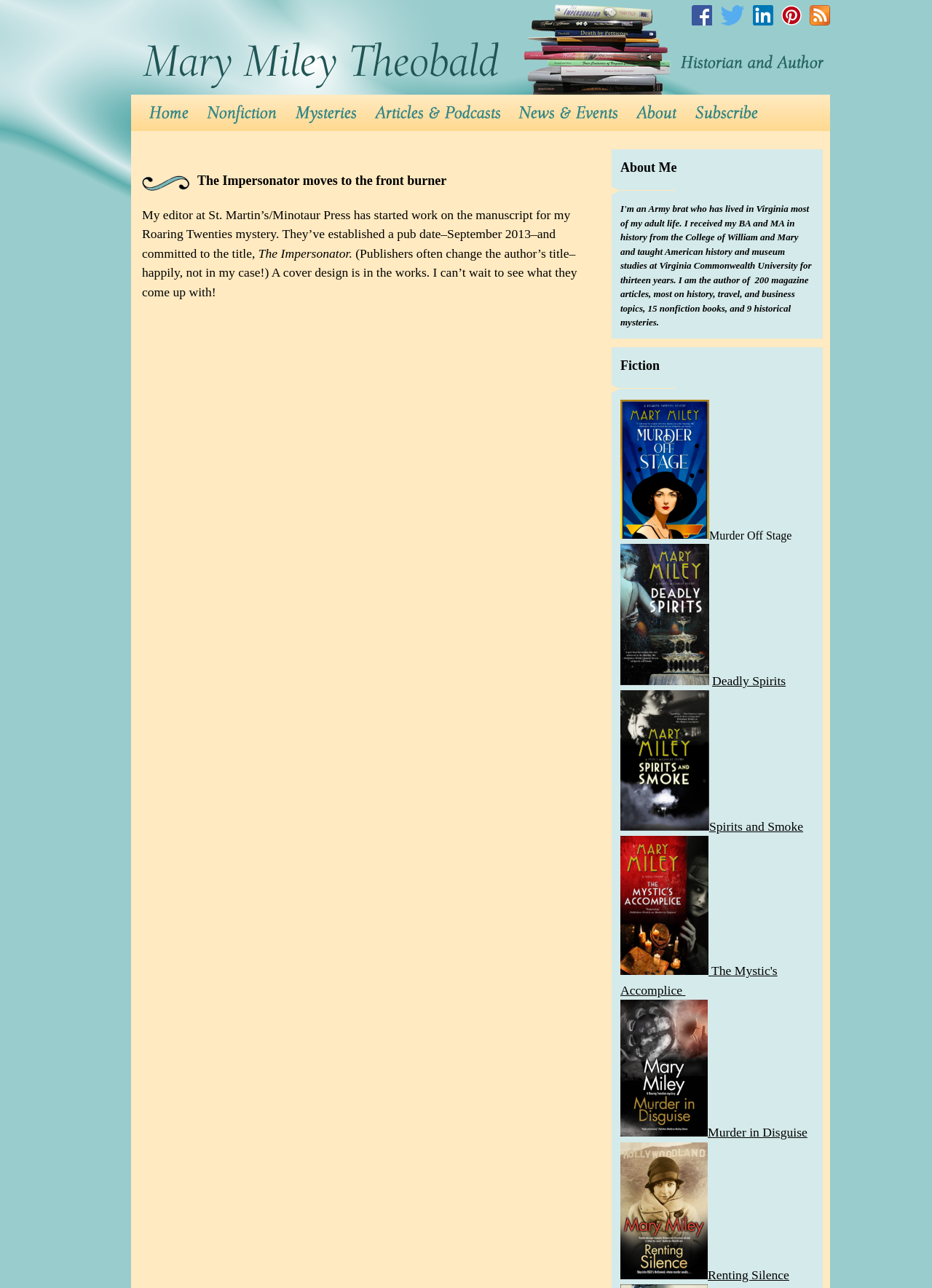Identify the bounding box coordinates for the UI element that matches this description: "Funding Companies".

None